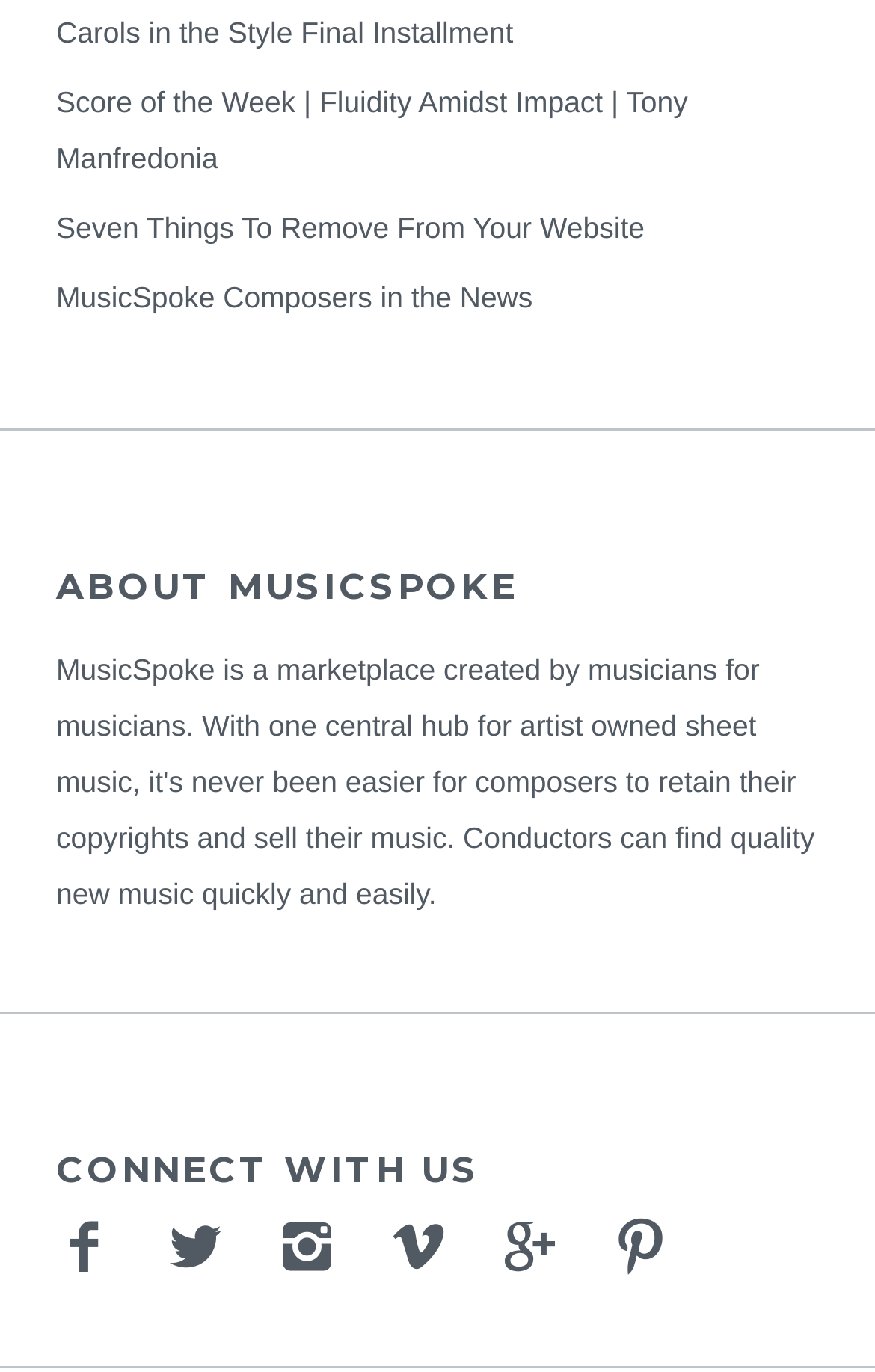Please provide a brief answer to the following inquiry using a single word or phrase:
What is the first link on the webpage?

Carols in the Style Final Installment